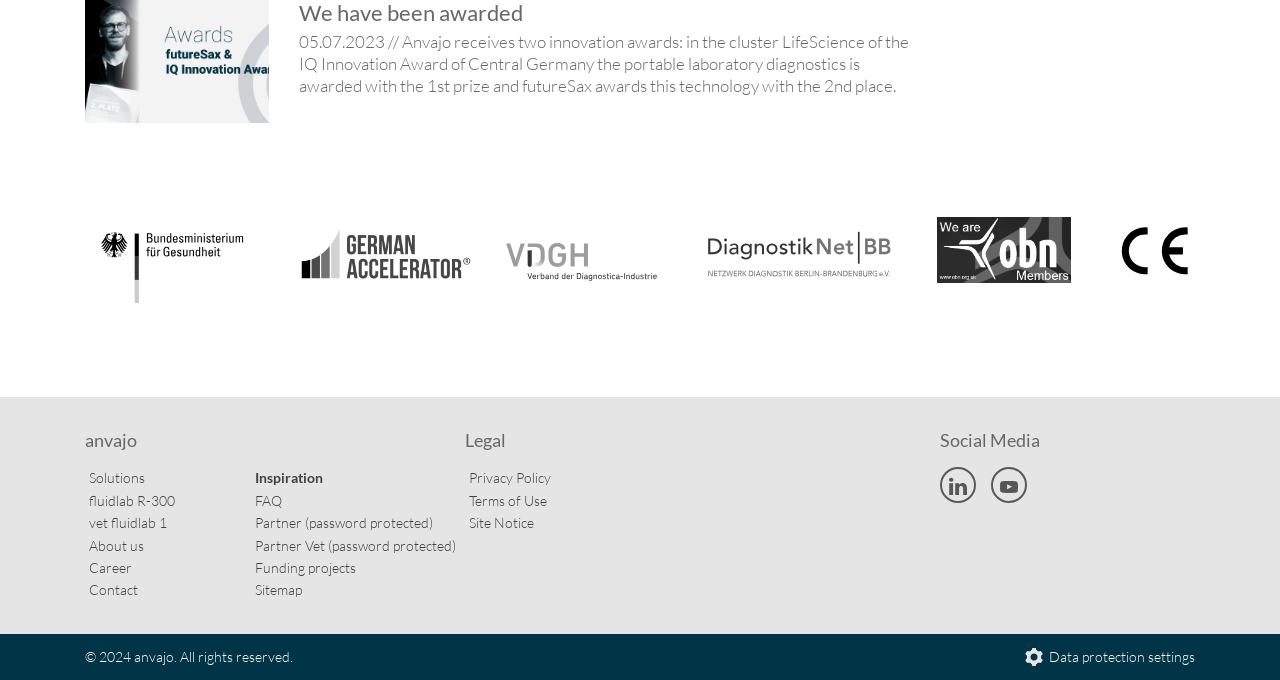Indicate the bounding box coordinates of the element that needs to be clicked to satisfy the following instruction: "Go to the 'About us' page". The coordinates should be four float numbers between 0 and 1, i.e., [left, top, right, bottom].

[0.066, 0.786, 0.173, 0.819]